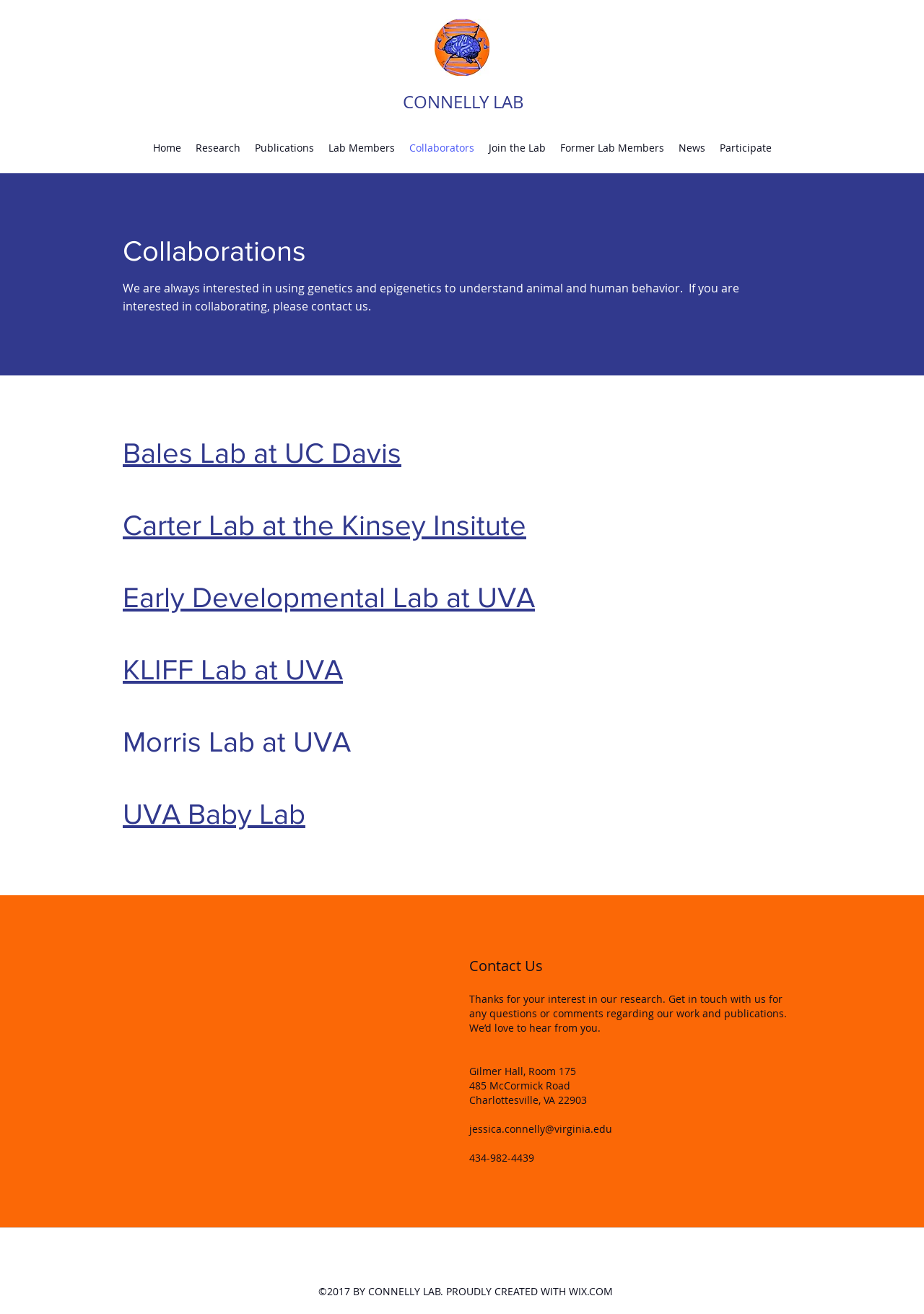Please identify the coordinates of the bounding box that should be clicked to fulfill this instruction: "Visit the Bales Lab at UC Davis".

[0.133, 0.332, 0.434, 0.357]